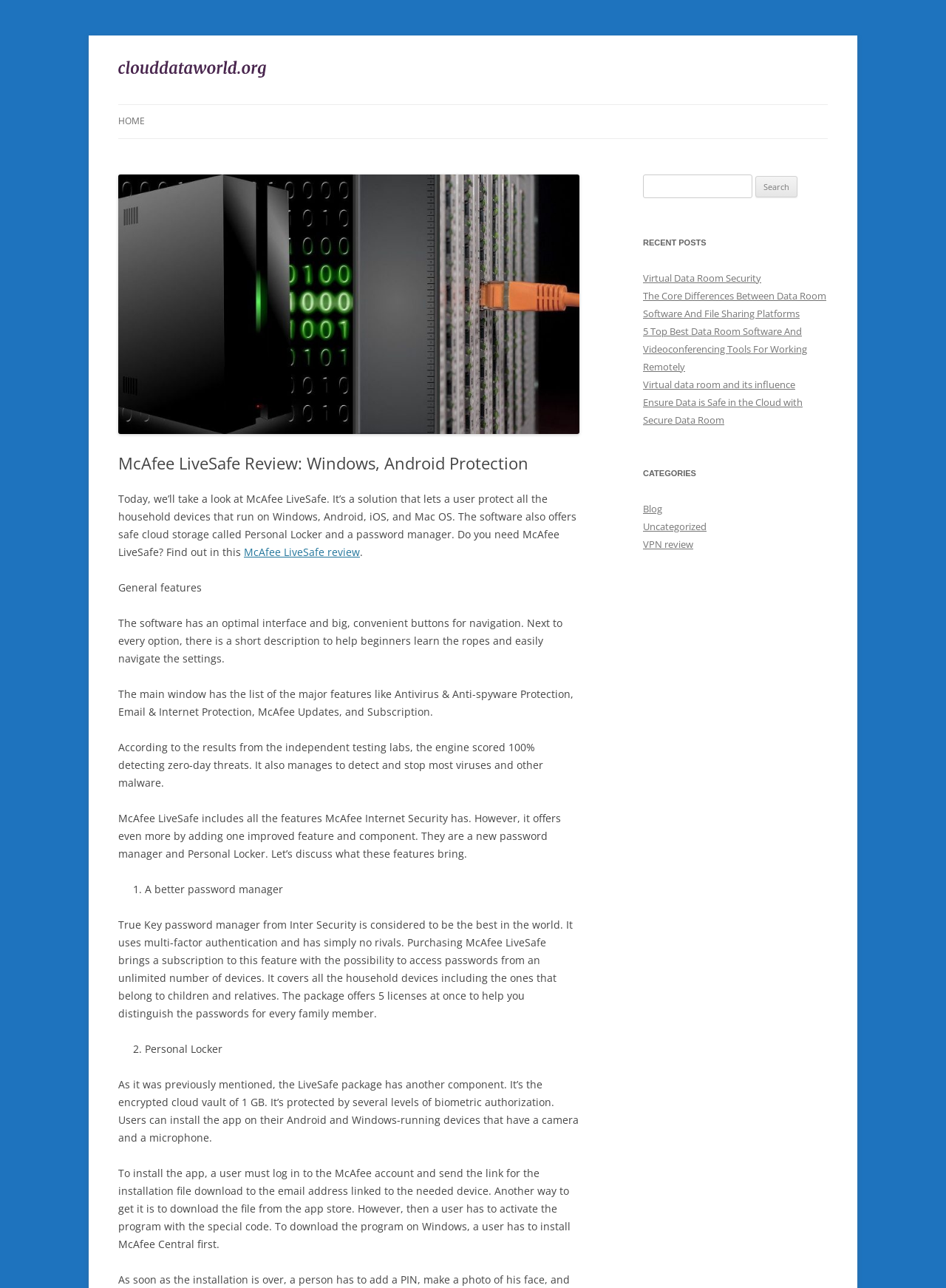Give the bounding box coordinates for the element described by: "VPN review".

[0.68, 0.417, 0.733, 0.427]